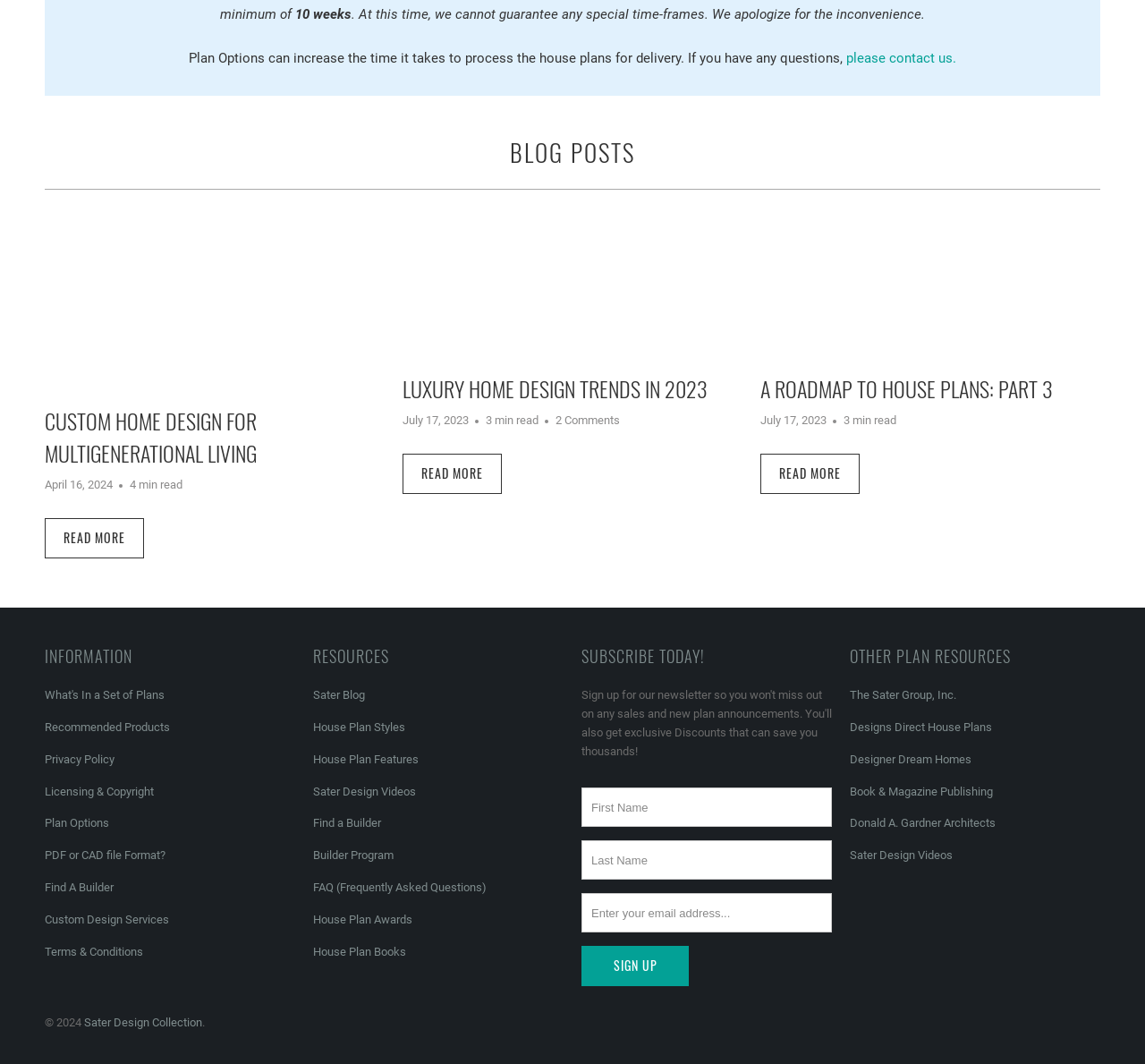What is the estimated delivery time for house plans?
Provide a detailed and extensive answer to the question.

The webpage mentions '10 weeks' at the top, indicating that it may take around 10 weeks to process and deliver house plans.